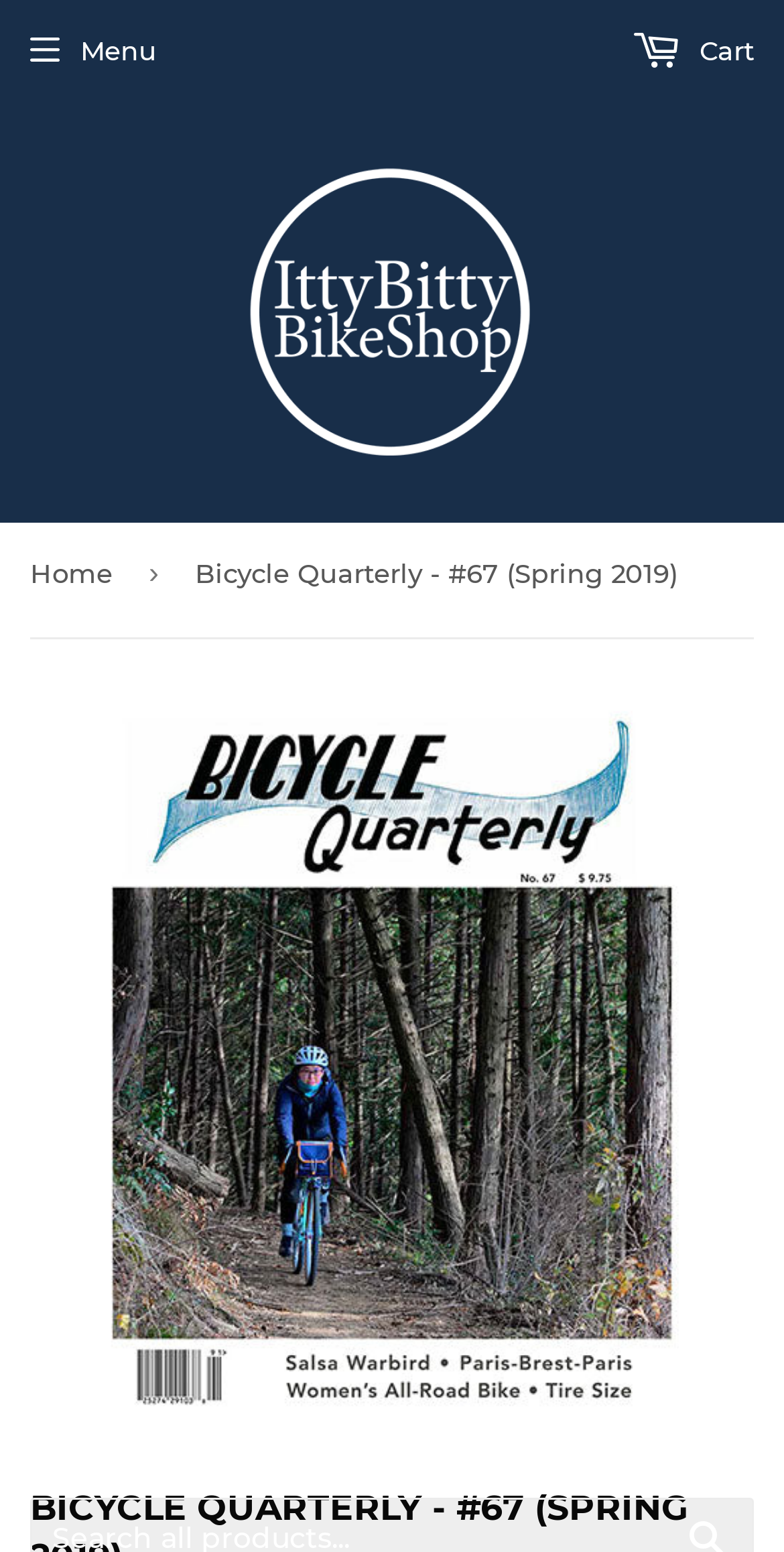What is the current page about?
Give a one-word or short phrase answer based on the image.

Bicycle Quarterly - #67 (Spring 2019)